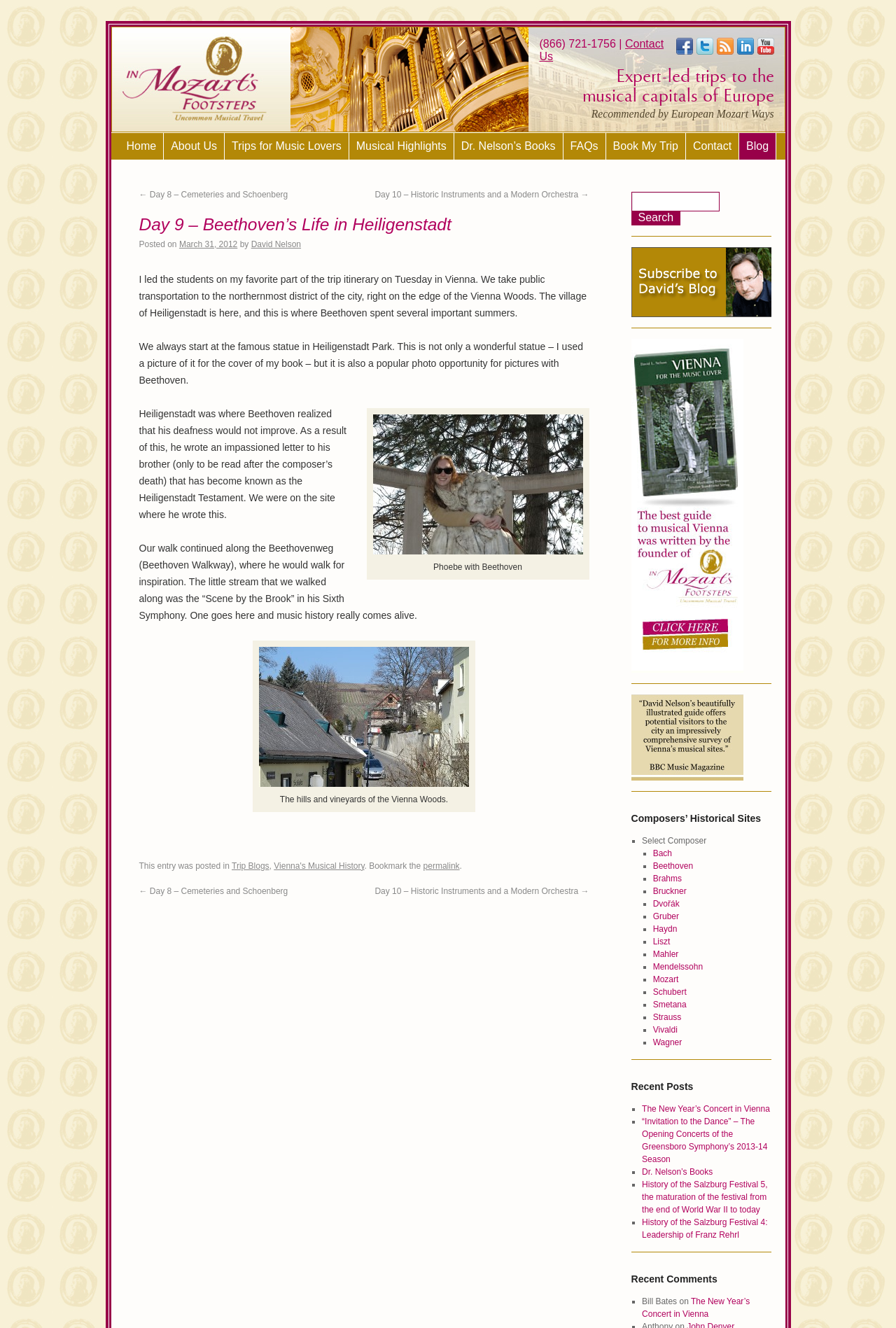Explain the webpage in detail.

This webpage is about a travel blog, specifically a day 9 trip to Heiligenstadt, Vienna, focused on Beethoven's life. At the top, there is a header section with a slideshow, a phone number, and social media links. Below the header, there is a main navigation menu with links to different sections of the website, including "Home", "About Us", "Trips for Music Lovers", and more.

The main content of the page is a blog post about the trip to Heiligenstadt, written by David Nelson. The post includes several paragraphs of text, describing the trip itinerary, including visiting the famous statue in Heiligenstadt Park, walking along the Beethovenweg, and seeing the site where Beethoven wrote the Heiligenstadt Testament. There are also several images embedded in the post, including a photo of a person with Beethoven and a picture of the Vienna Woods.

On the right side of the page, there is a sidebar with several sections. At the top, there is a search bar. Below the search bar, there are several images, including a banner for "Vienna is for Music Lovers" and a review from the BBC. Further down, there is a section titled "Composers' Historical Sites" with a list of composers, including Bach, Beethoven, Brahms, and more. Each composer's name is a link, and there is a bullet point (■) next to each name.

At the bottom of the page, there are links to previous and next blog posts, as well as a section with tags and categories related to the post.